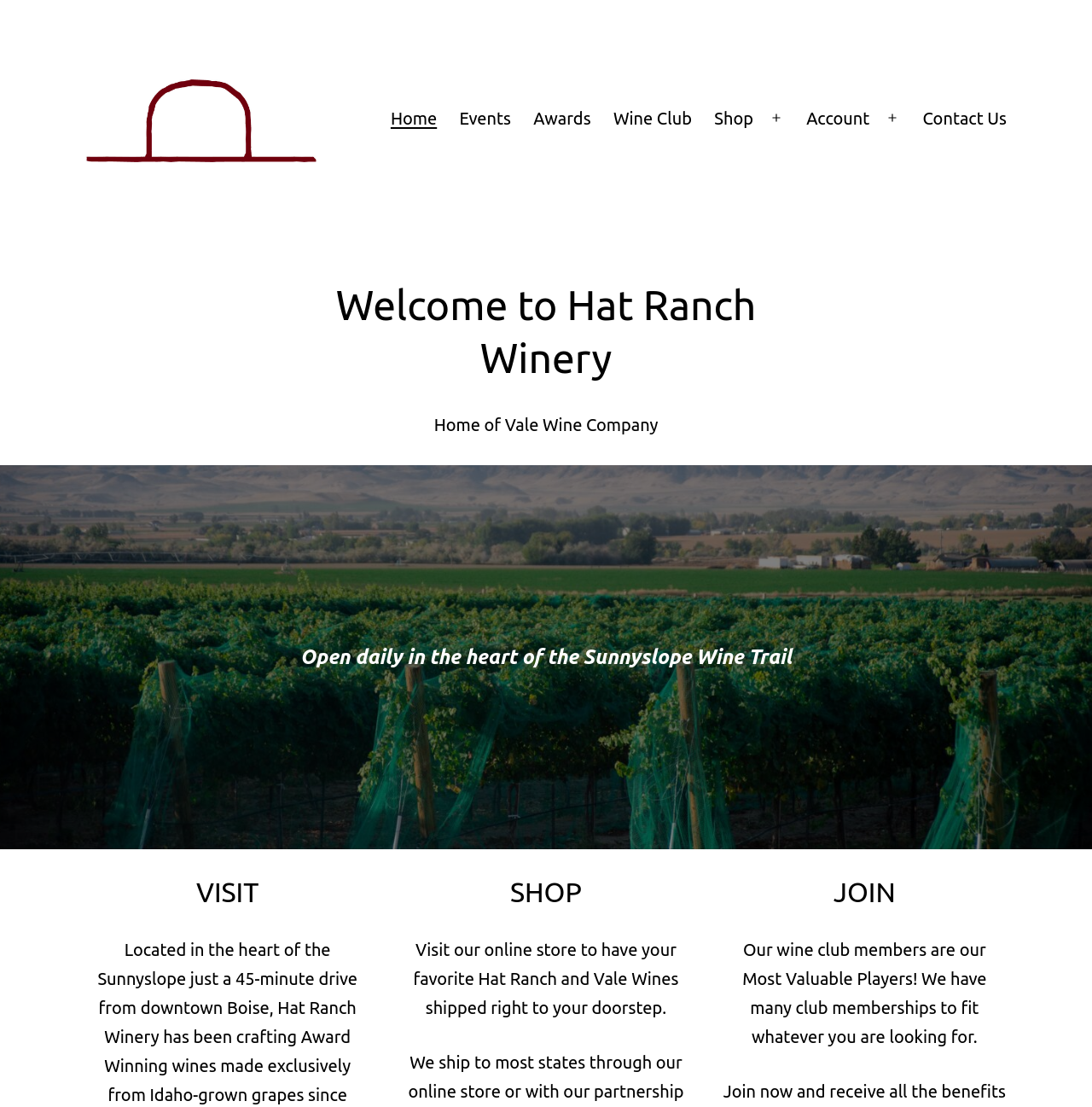Can you show the bounding box coordinates of the region to click on to complete the task described in the instruction: "Go to Events"?

[0.41, 0.088, 0.478, 0.127]